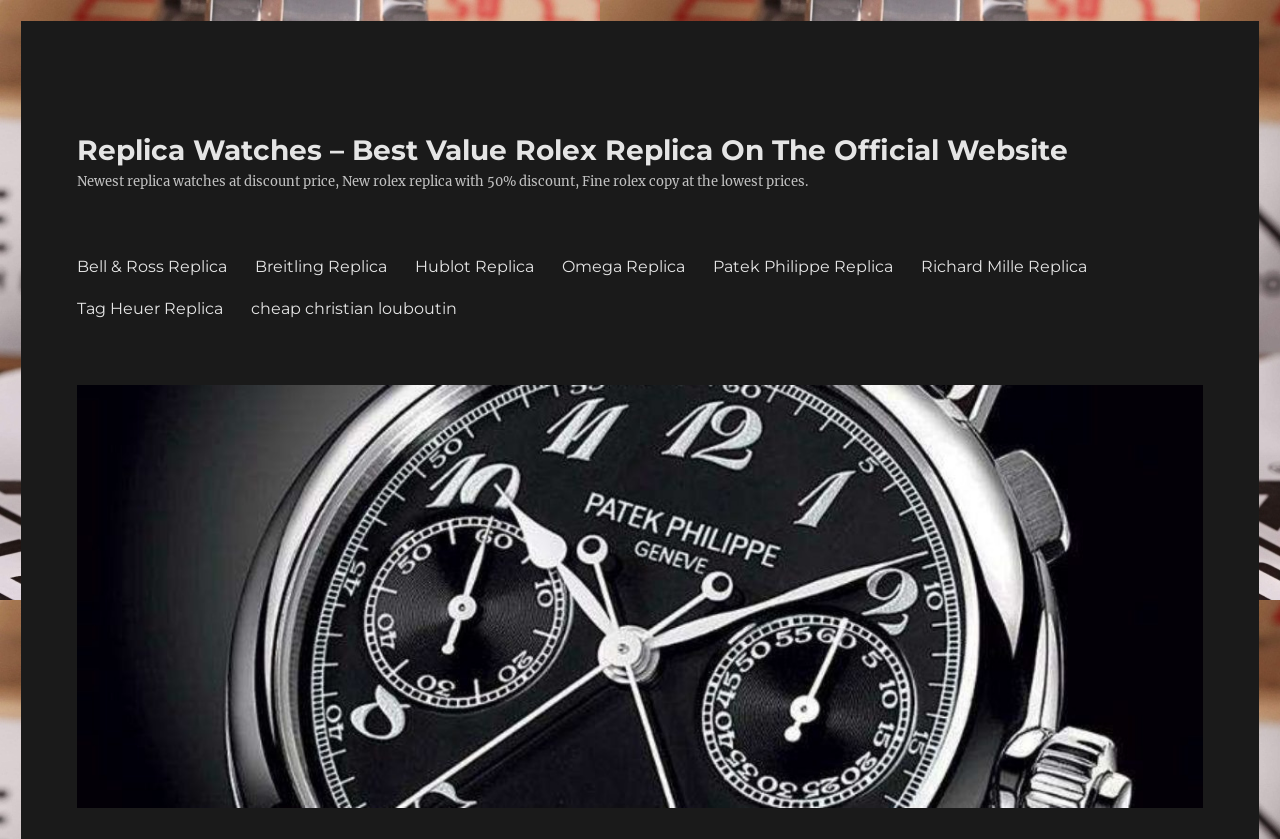Please specify the bounding box coordinates in the format (top-left x, top-left y, bottom-right x, bottom-right y), with all values as floating point numbers between 0 and 1. Identify the bounding box of the UI element described by: Patek Philippe Replica

[0.546, 0.292, 0.709, 0.342]